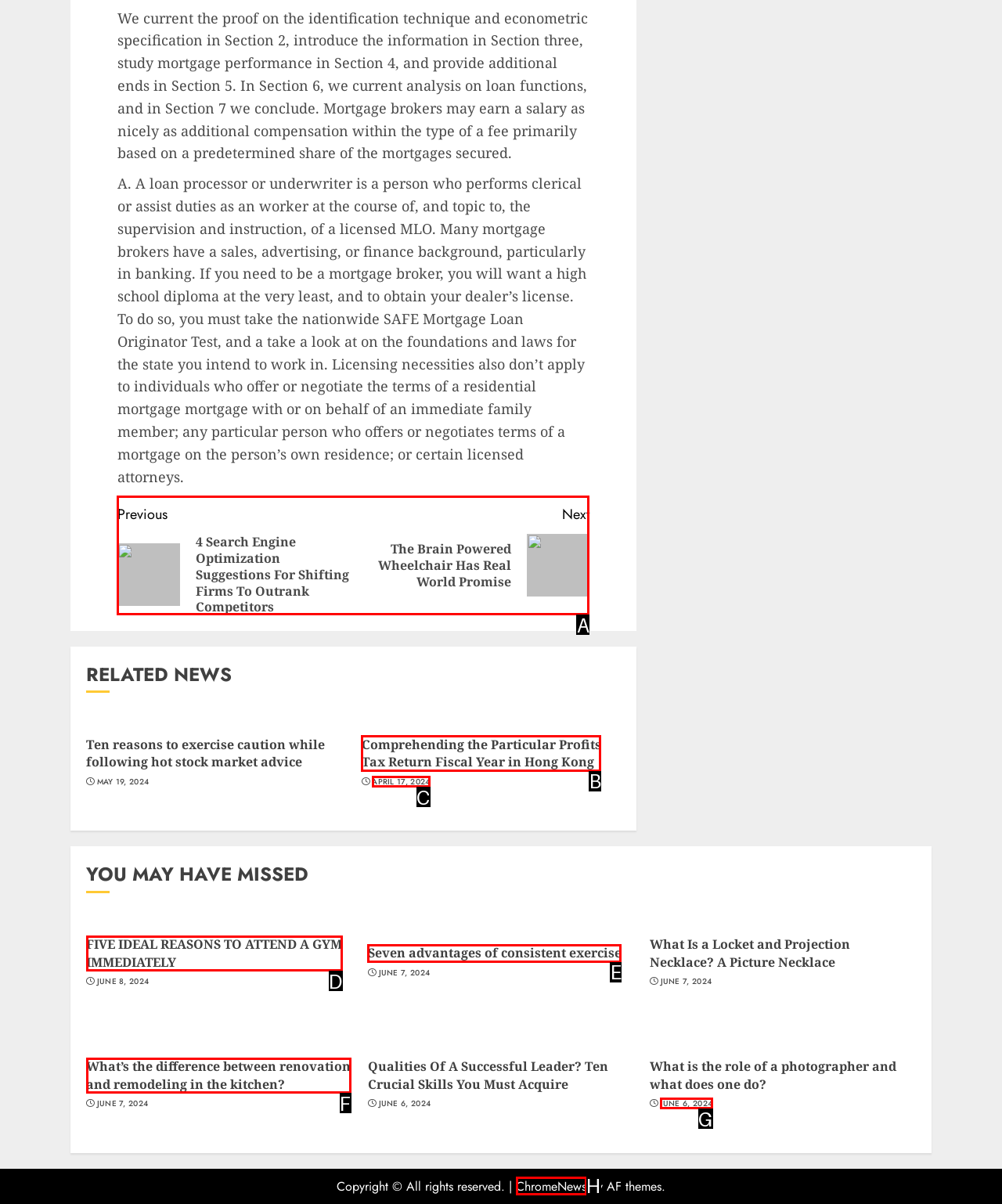Determine which HTML element should be clicked to carry out the following task: Click 'Continue Reading' Respond with the letter of the appropriate option.

A